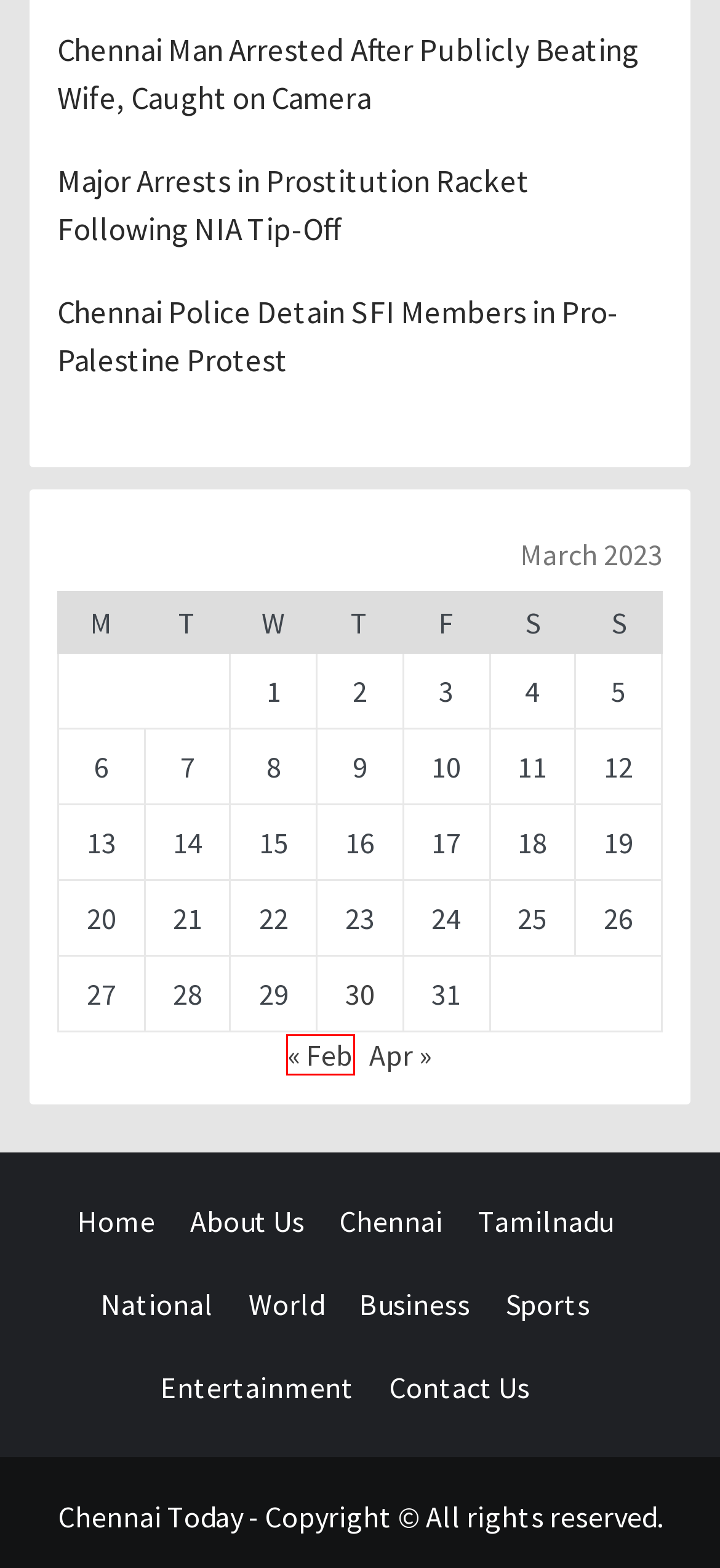Provided is a screenshot of a webpage with a red bounding box around an element. Select the most accurate webpage description for the page that appears after clicking the highlighted element. Here are the candidates:
A. February 2023 - Chennai Today
B. About Us - Chennai Today
C. April 2023 - Chennai Today
D. Chennai Man Arrested After Publicly Beating Wife, Caught on Camera - Chennai Today
E. Sports Archives - Chennai Today
F. World Archives - Chennai Today
G. Major Arrests in Prostitution Racket Following NIA Tip-Off - Chennai Today
H. Chennai Police Detain SFI Members in Pro-Palestine Protest - Chennai Today

A